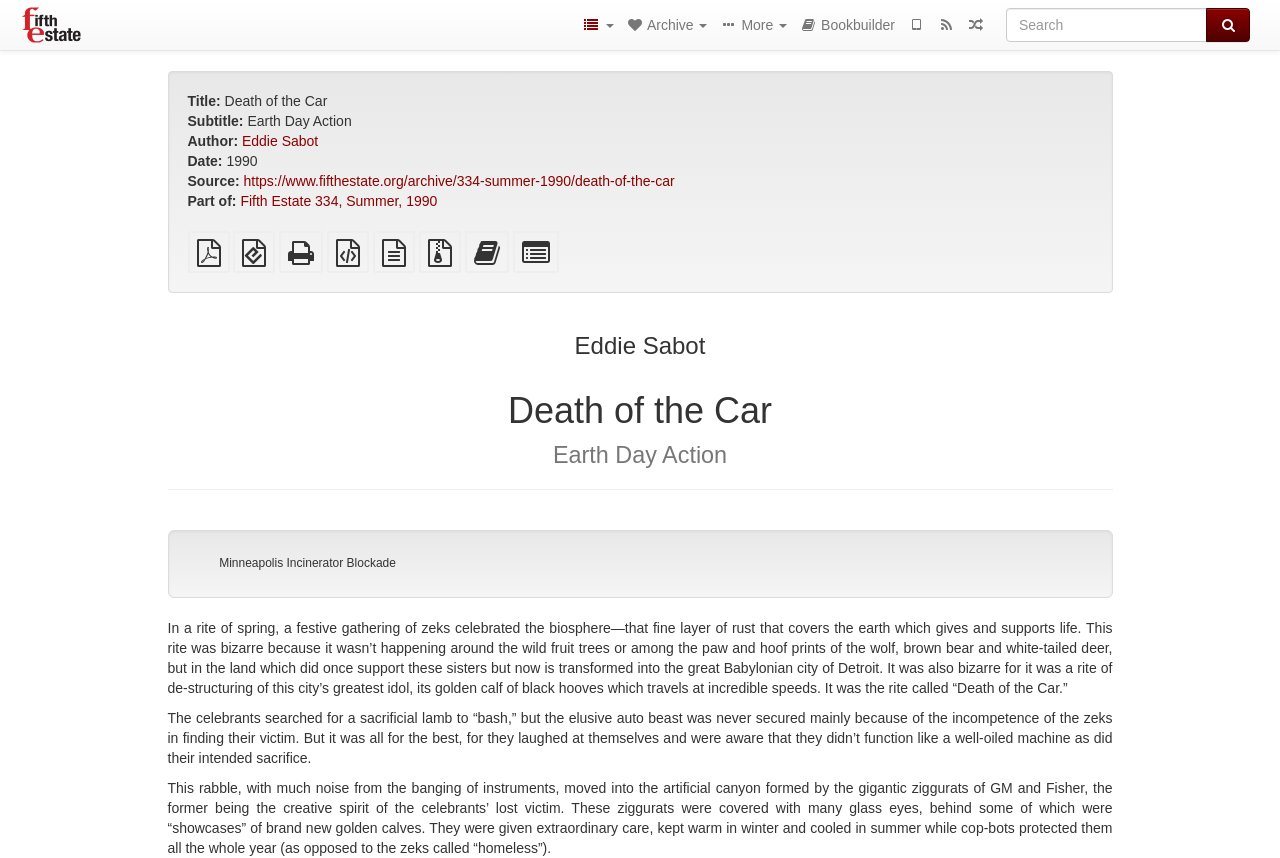Provide a thorough description of this webpage.

This webpage is about an article titled "Death of the Car Earth Day Action" by Eddie Sabot, published in the Fifth Estate Archive, Summer 1990. At the top left, there is a link to the Fifth Estate Archive, accompanied by an image with the same name. On the top right, there is a search bar with a search button. 

Below the search bar, there are several links, including Archive, More, Bookbuilder, and others, aligned horizontally. 

The main content of the webpage is divided into two sections. The first section displays the article's metadata, including the title, subtitle, author, date, and source. The title "Death of the Car" is followed by the subtitle "Earth Day Action". The author's name, Eddie Sabot, is a clickable link. The date "1990" is displayed, and the source is a link to the original article in the Fifth Estate Archive.

The second section contains the article's content, which is a descriptive text about a gathering of people celebrating the "Death of the Car" in Detroit. The text is divided into three paragraphs, each describing the scene and the actions of the people involved. 

At the bottom of the webpage, there are several links to download the article in different formats, such as Plain PDF, EPUB, and Standalone HTML. There are also links to add the text to a bookbuilder or select individual parts for the bookbuilder.